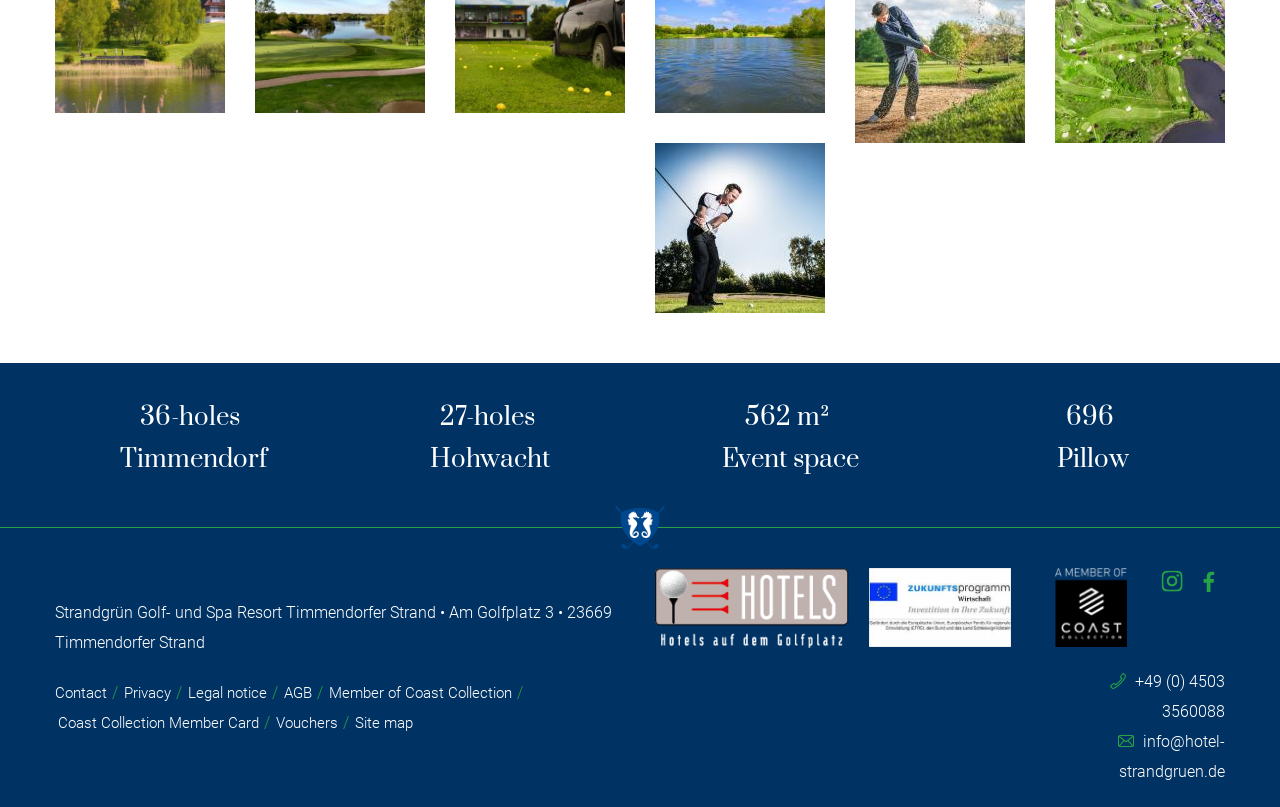Please indicate the bounding box coordinates of the element's region to be clicked to achieve the instruction: "Visit the website of CTC Athens". Provide the coordinates as four float numbers between 0 and 1, i.e., [left, top, right, bottom].

None